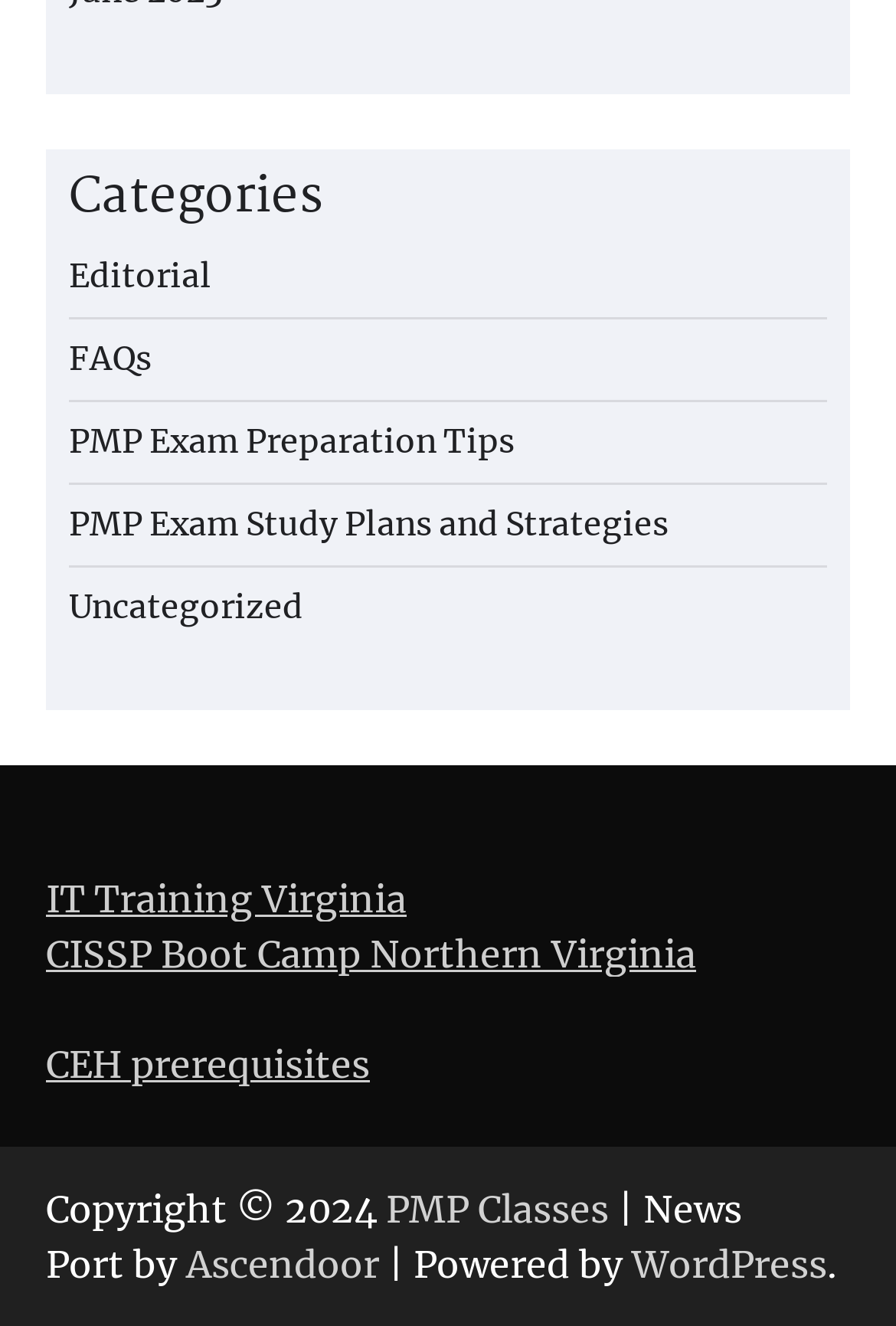Find the bounding box coordinates for the HTML element specified by: "CISSP Boot Camp Northern Virginia".

[0.051, 0.702, 0.777, 0.737]